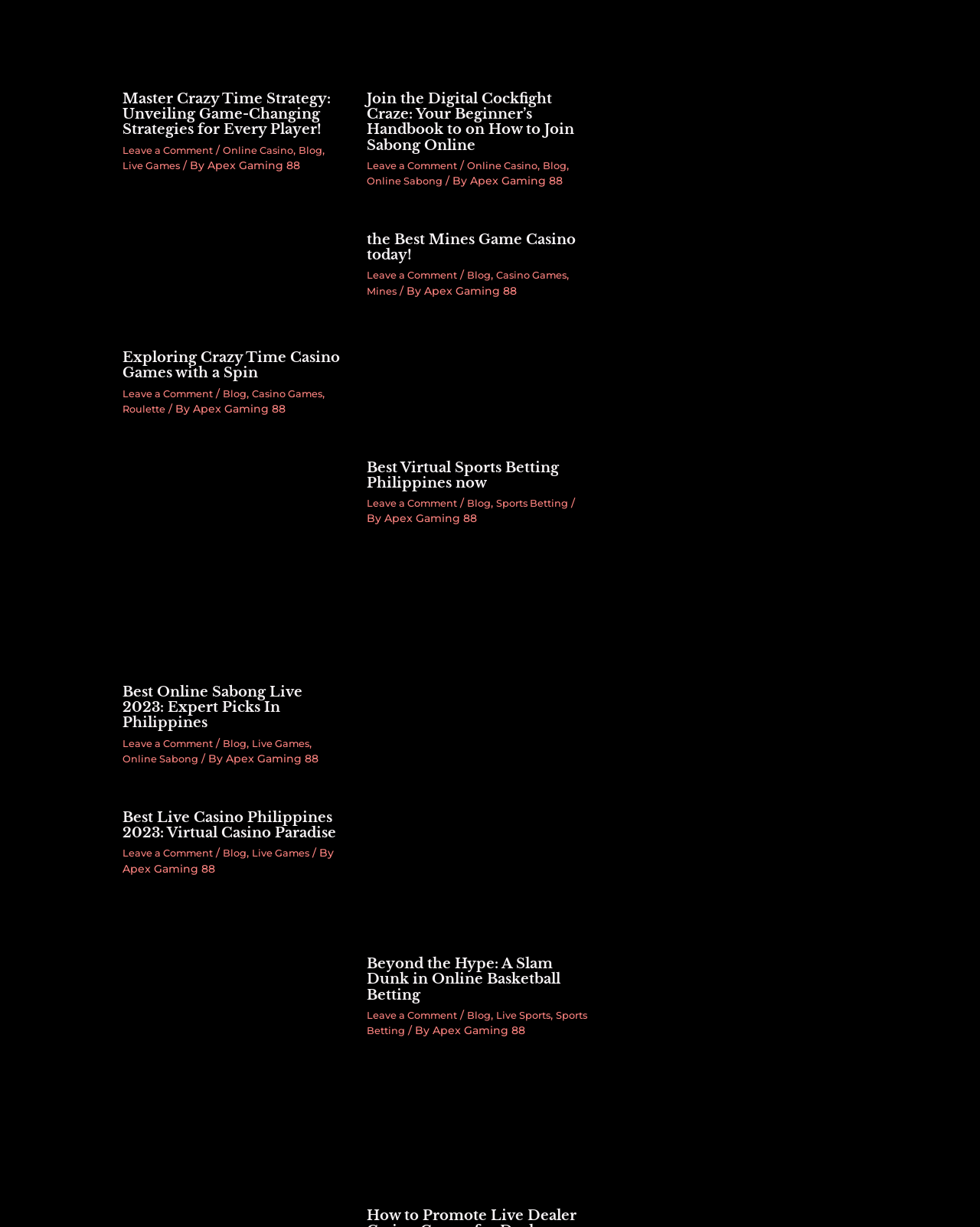Identify the bounding box coordinates of the area you need to click to perform the following instruction: "Read the article 'How do you establish a proper respirator maintenance program as part of the RPP?'".

None